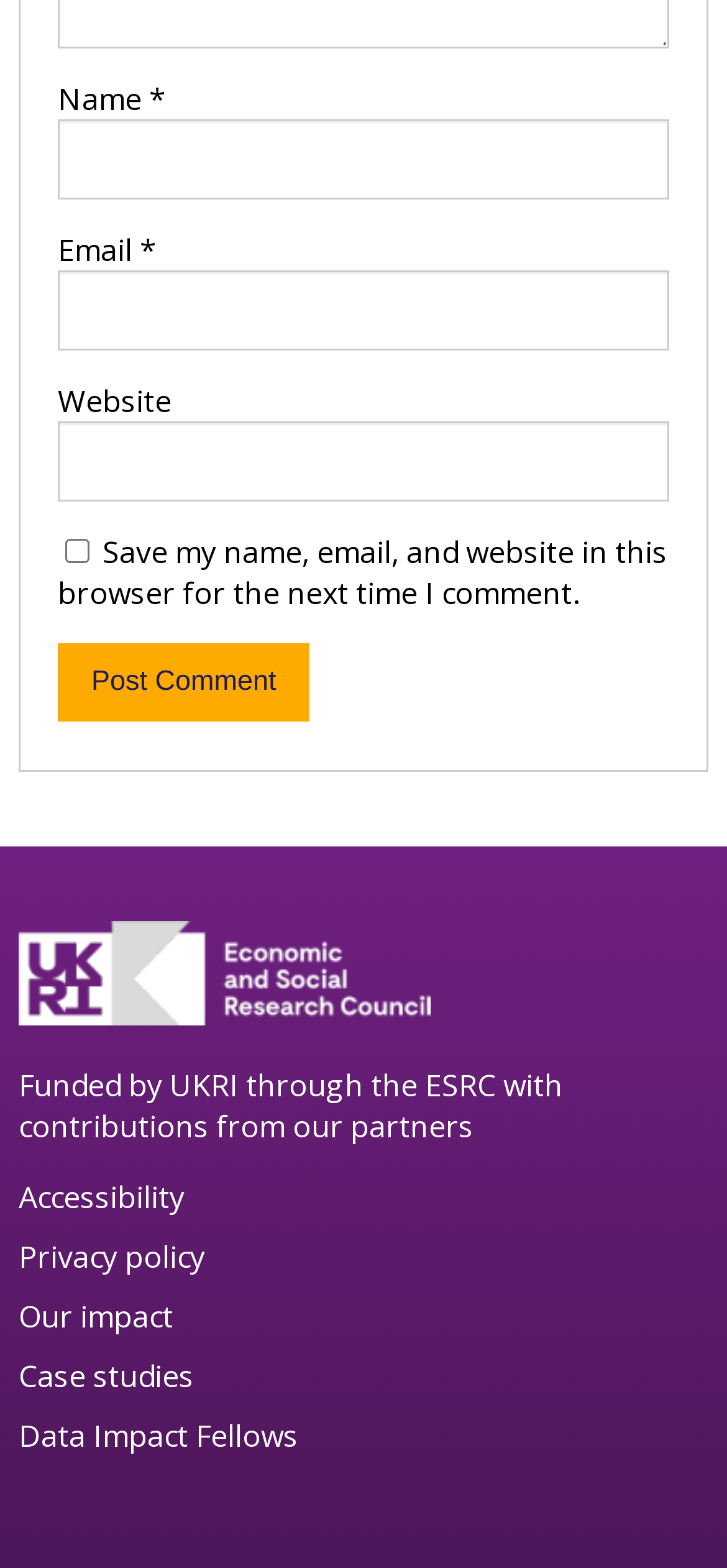Can you show the bounding box coordinates of the region to click on to complete the task described in the instruction: "Post a comment"?

[0.079, 0.41, 0.426, 0.46]